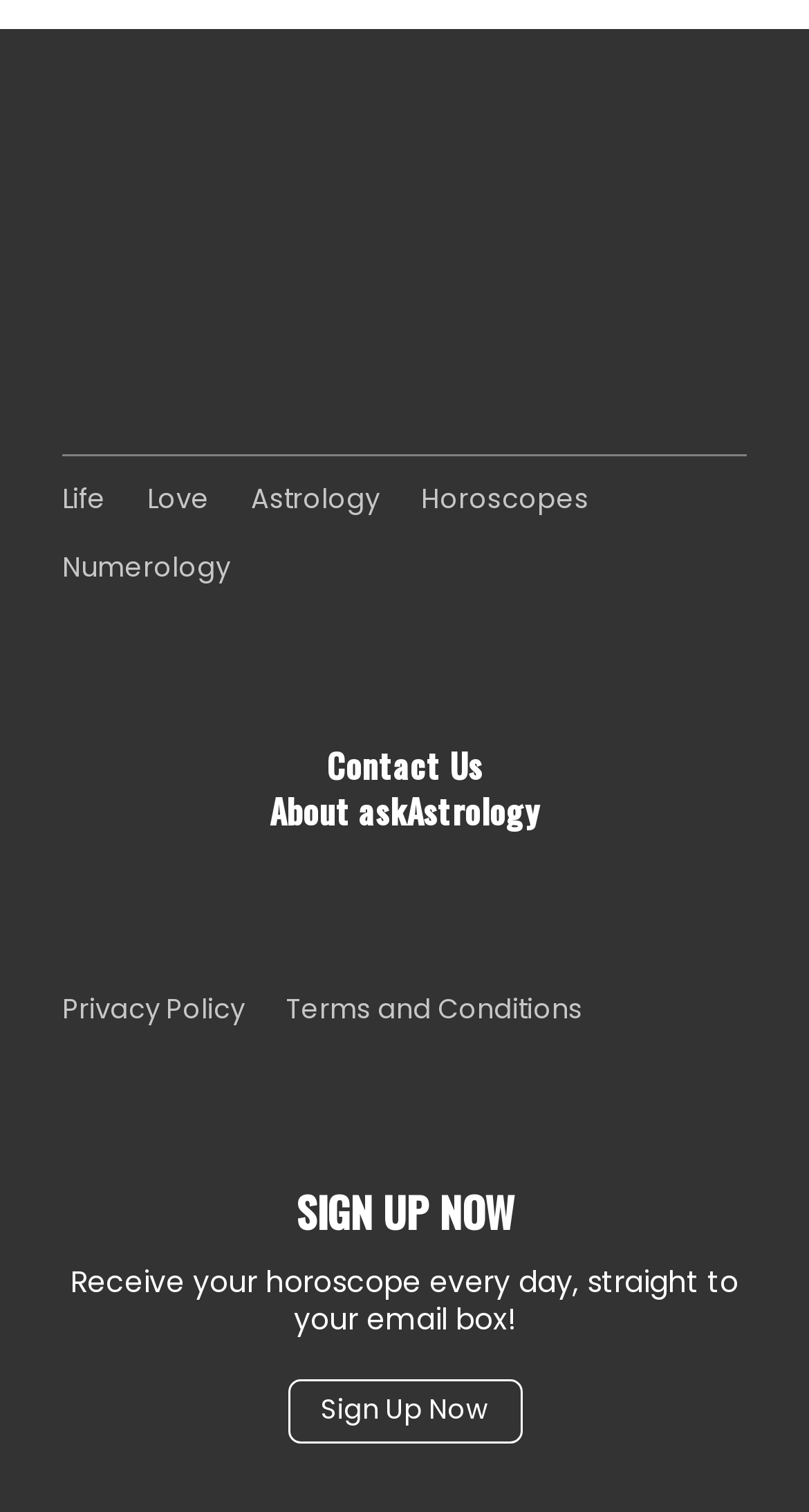Identify the bounding box coordinates of the specific part of the webpage to click to complete this instruction: "View Life page".

[0.077, 0.318, 0.131, 0.342]